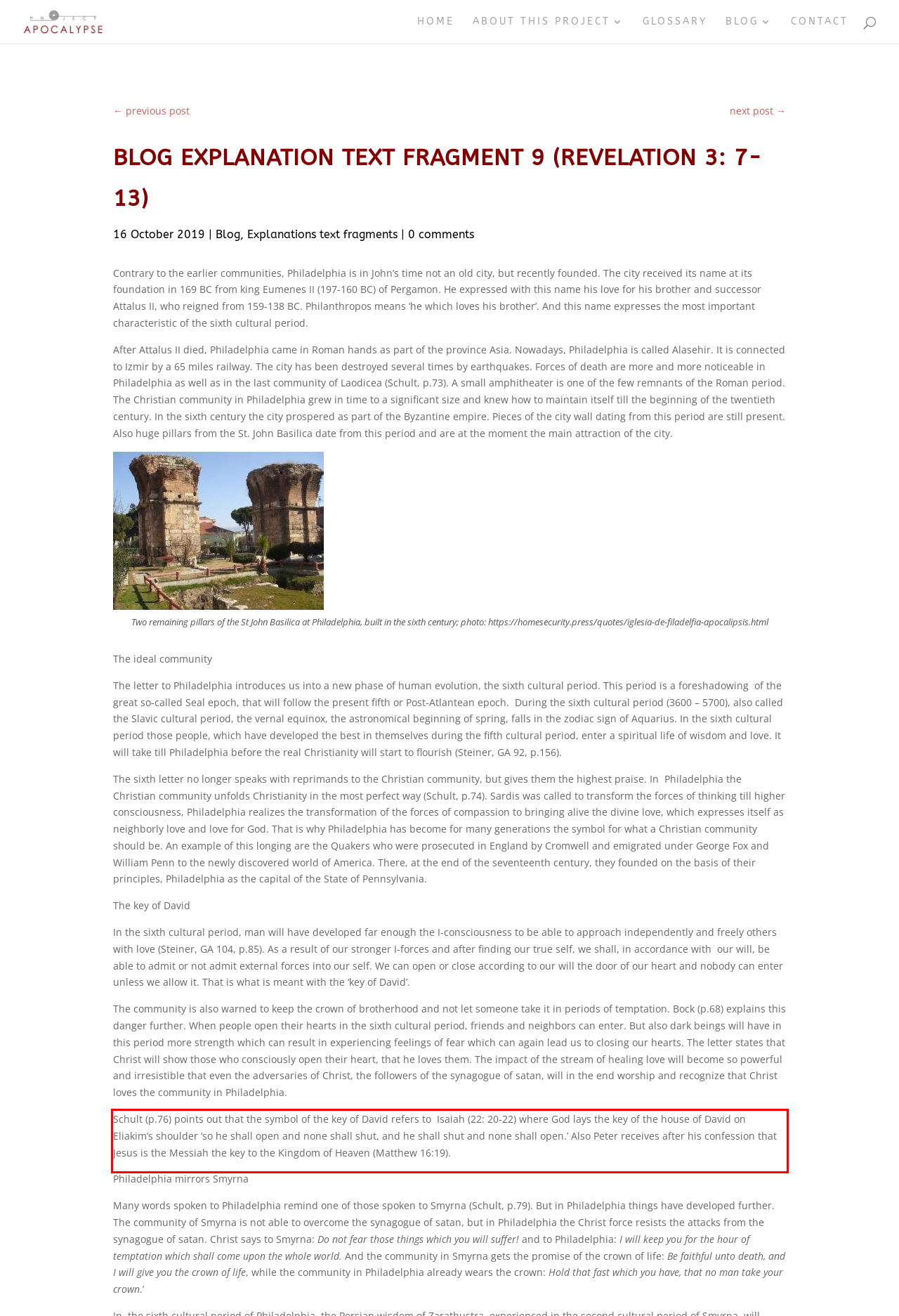Look at the webpage screenshot and recognize the text inside the red bounding box.

Schult (p.76) points out that the symbol of the key of David refers to Isaiah (22: 20-22) where God lays the key of the house of David on Eliakim’s shoulder ‘so he shall open and none shall shut, and he shall shut and none shall open.’ Also Peter receives after his confession that Jesus is the Messiah the key to the Kingdom of Heaven (Matthew 16:19).